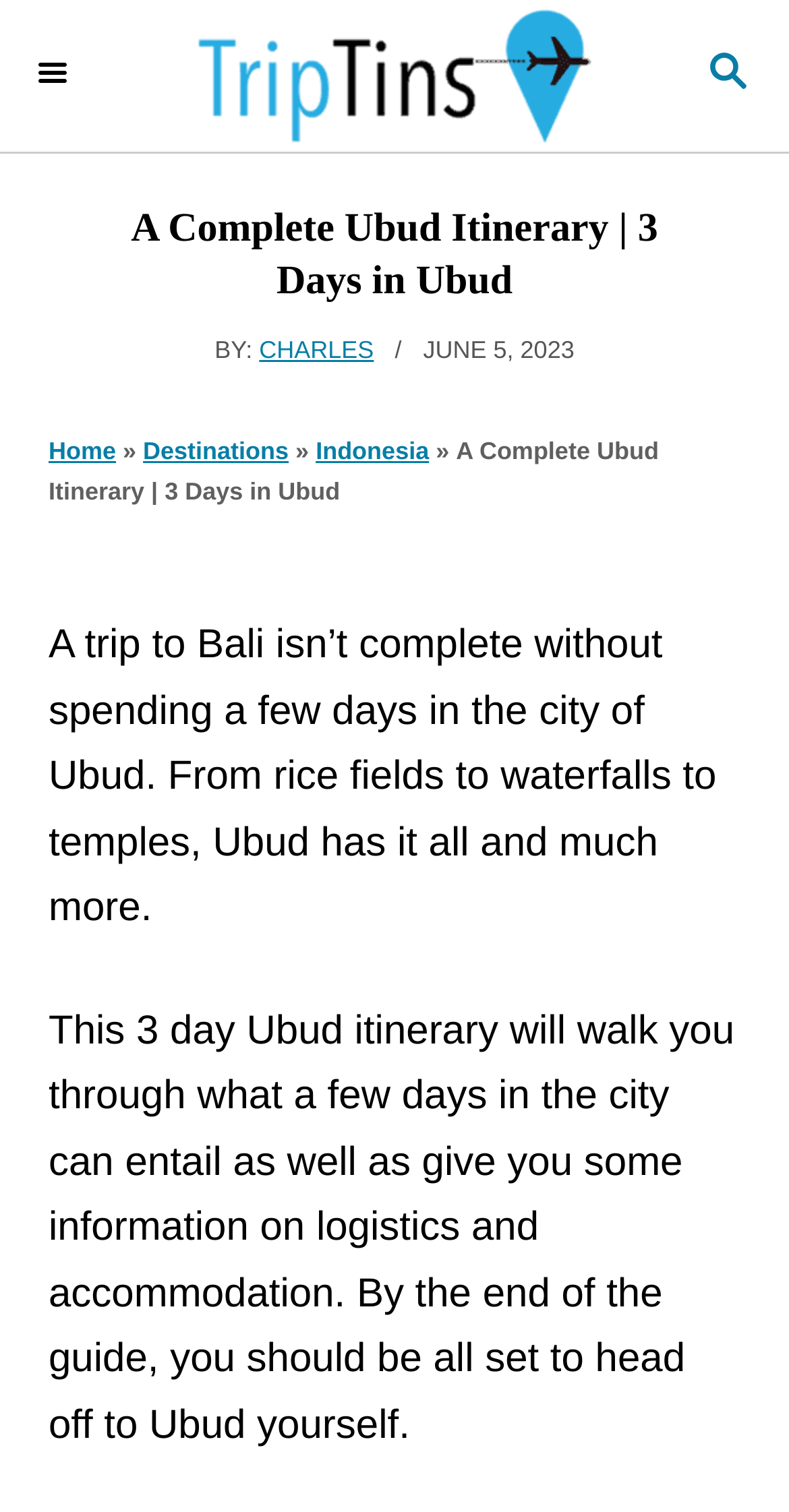Respond to the question with just a single word or phrase: 
How many days does this Ubud itinerary cover?

3